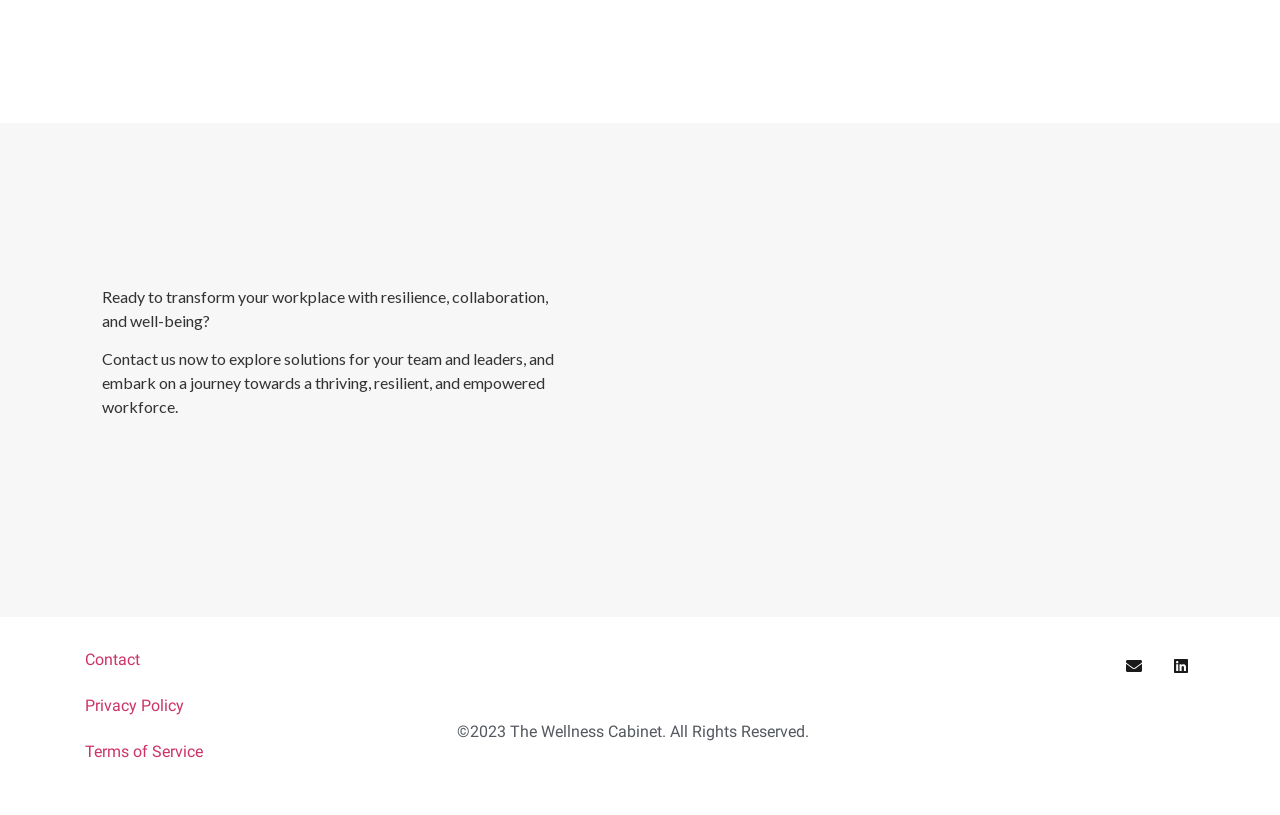Respond with a single word or phrase:
What year is the copyright for?

2023